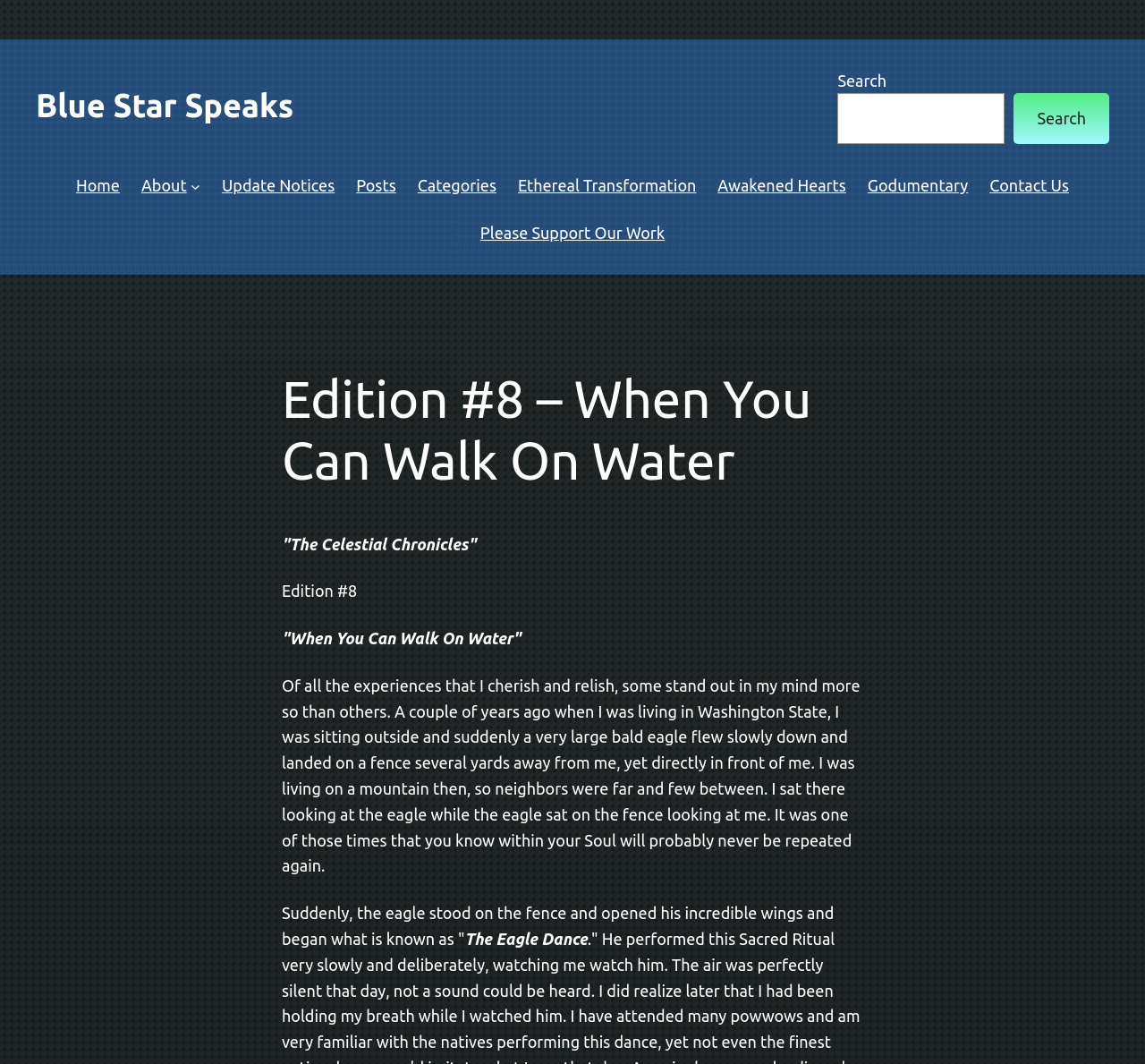Determine the title of the webpage and give its text content.

Blue Star Speaks